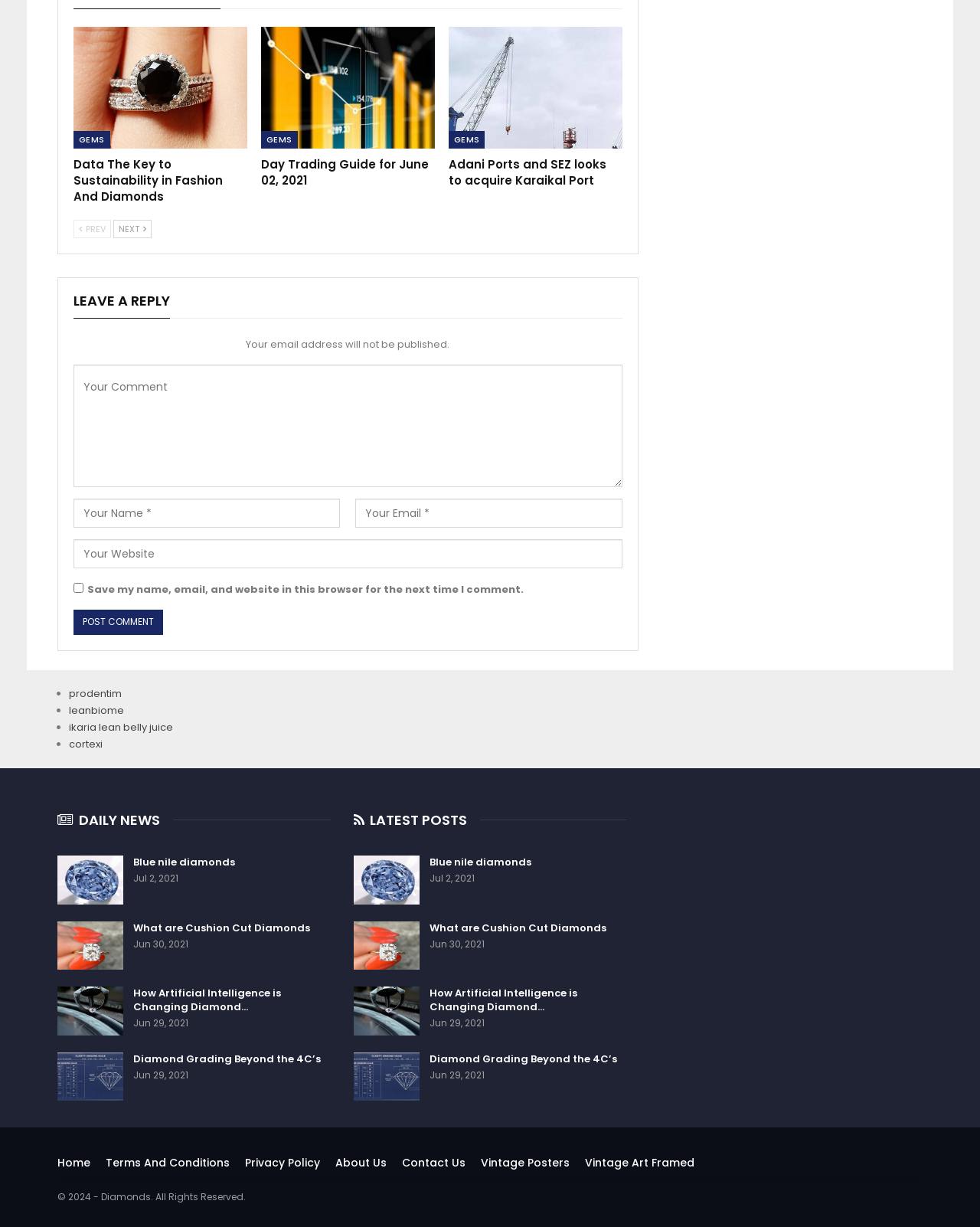Determine the bounding box coordinates of the clickable area required to perform the following instruction: "Click on the 'GEMS' link". The coordinates should be represented as four float numbers between 0 and 1: [left, top, right, bottom].

[0.075, 0.107, 0.112, 0.121]